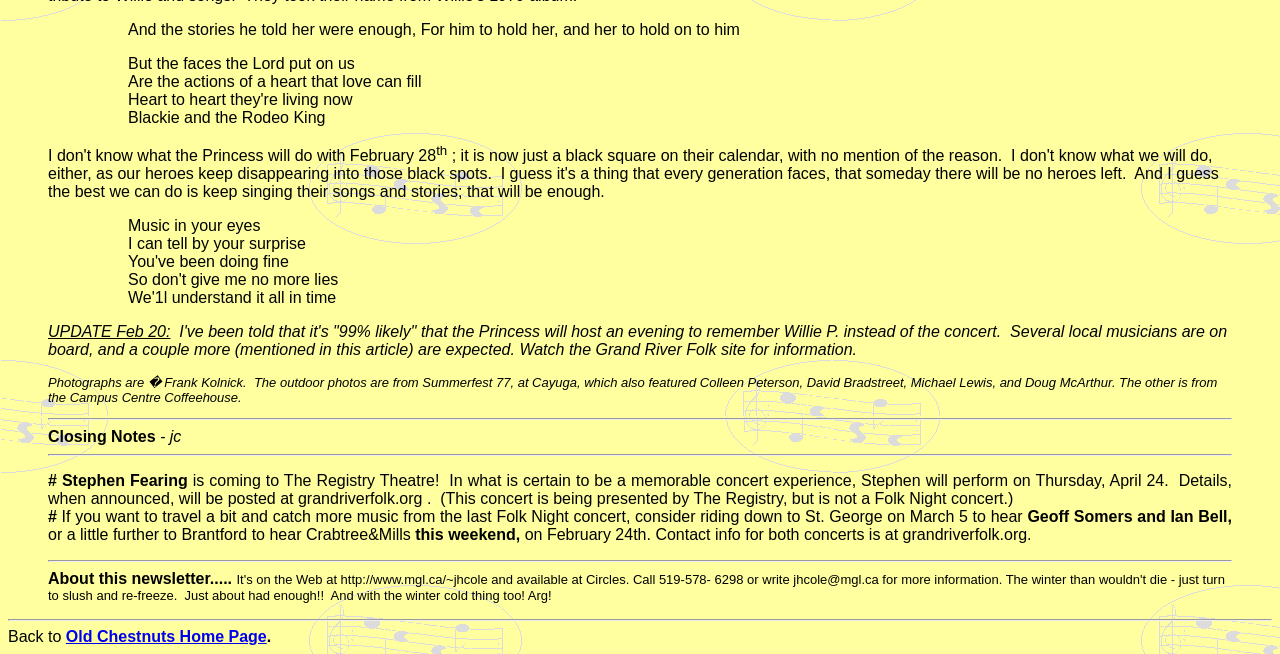Who took the photographs mentioned in the text? Using the information from the screenshot, answer with a single word or phrase.

Frank Kolnick